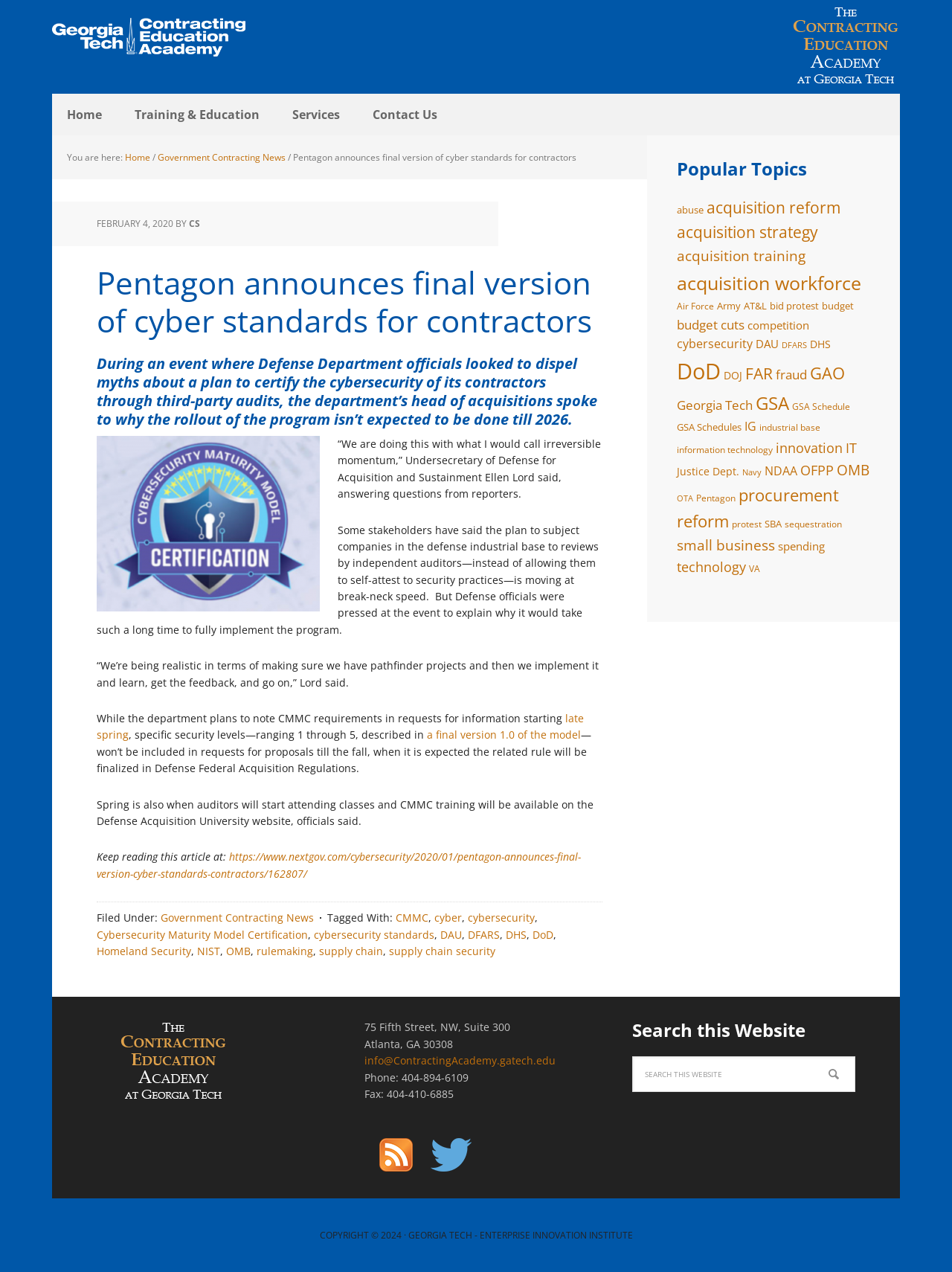Provide the bounding box for the UI element matching this description: "Data Security & Encryption".

None